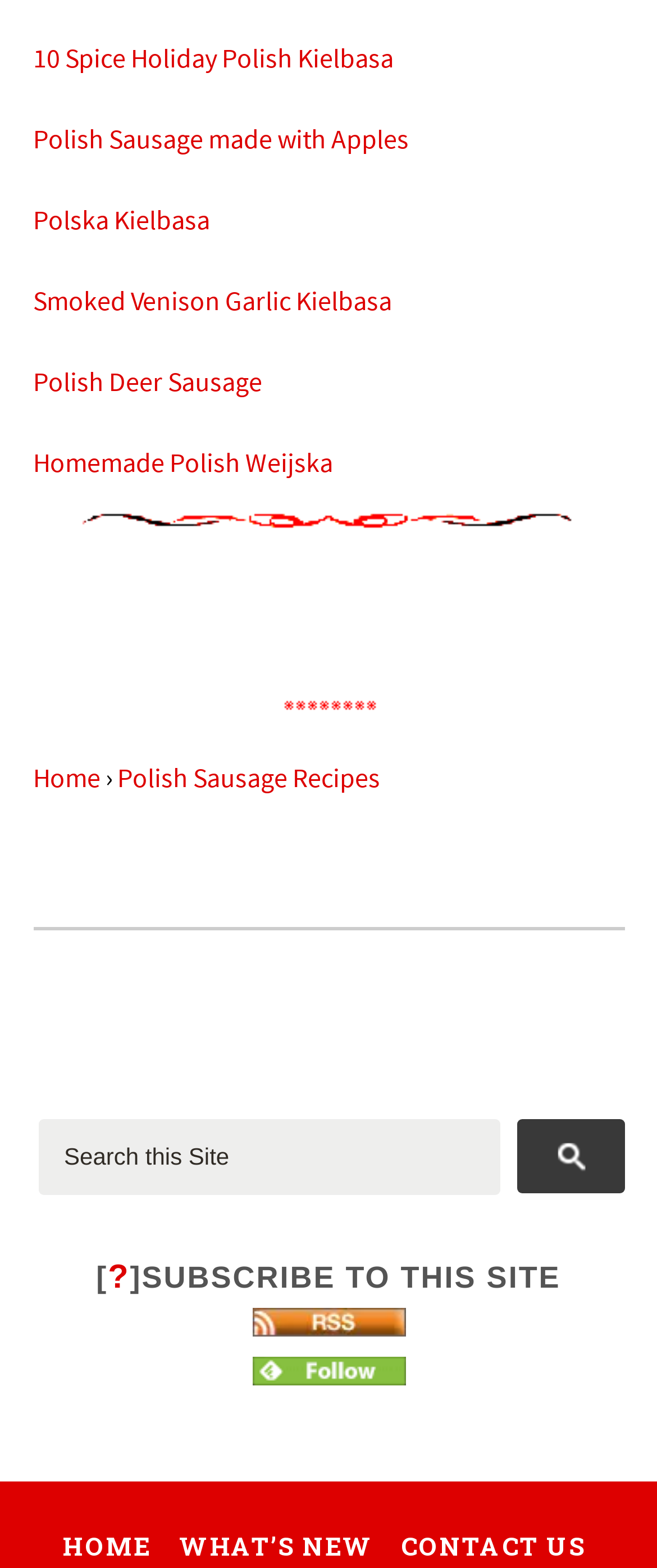Determine the bounding box coordinates for the area that should be clicked to carry out the following instruction: "Go to the homepage".

[0.05, 0.486, 0.153, 0.508]